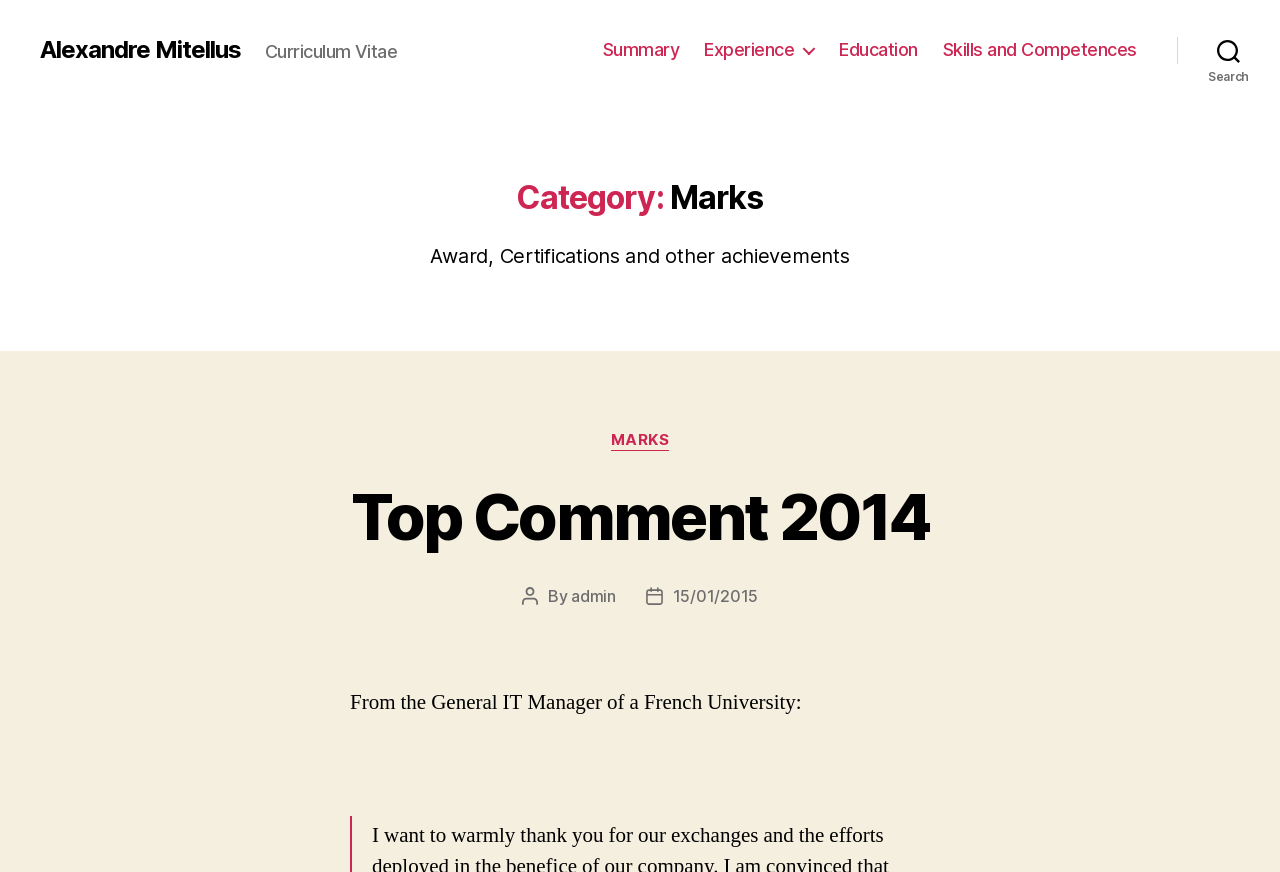Describe the entire webpage, focusing on both content and design.

The webpage is a personal profile page for Alexandre Mitellus, with a focus on his curriculum vitae. At the top left, there is a link to Alexandre Mitellus' name. Next to it, there is a static text "Curriculum Vitae". 

On the top right, there is a horizontal navigation menu with four links: "Summary", "Experience", "Education", and "Skills and Competences". 

Below the navigation menu, there is a search button at the top right corner. 

The main content of the page is divided into sections. The first section has a heading "Category: Marks" and a subheading "Award, Certifications and other achievements". 

Below this section, there is another section with a heading "Categories" and a link to "MARKS". 

The next section has a heading "Top Comment 2014" with a link to the same title. This section also includes information about the post author, "admin", and the post date, "15/01/2015". 

Finally, there is a paragraph of text "From the General IT Manager of a French University:" followed by a blank line.